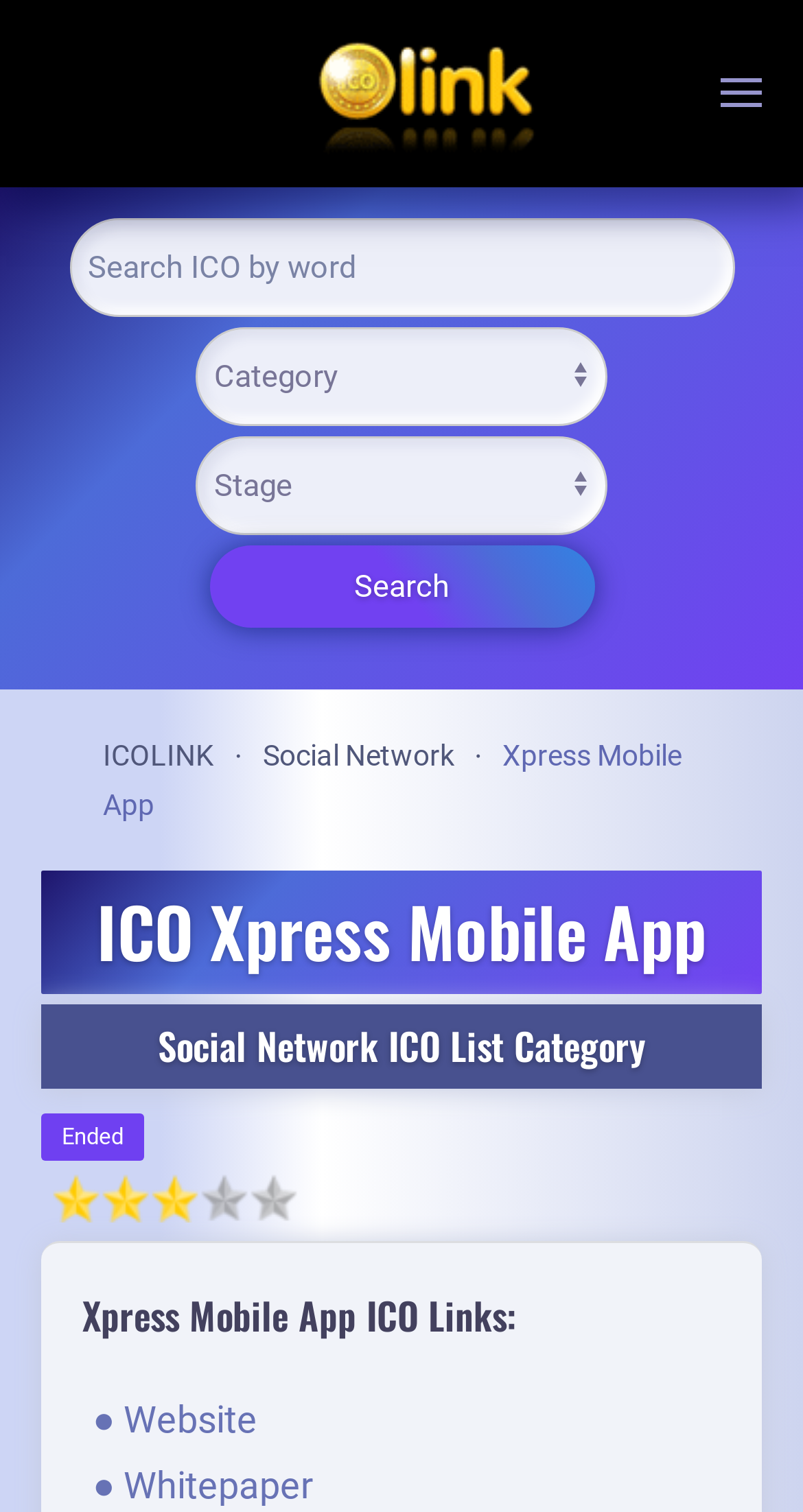What is the name of the platform?
Look at the image and respond to the question as thoroughly as possible.

The name of the platform is Xpress Mobile App, which is indicated by the heading 'ICO Xpress Mobile App' and the text 'Xpress Mobile App' located at the top of the webpage.